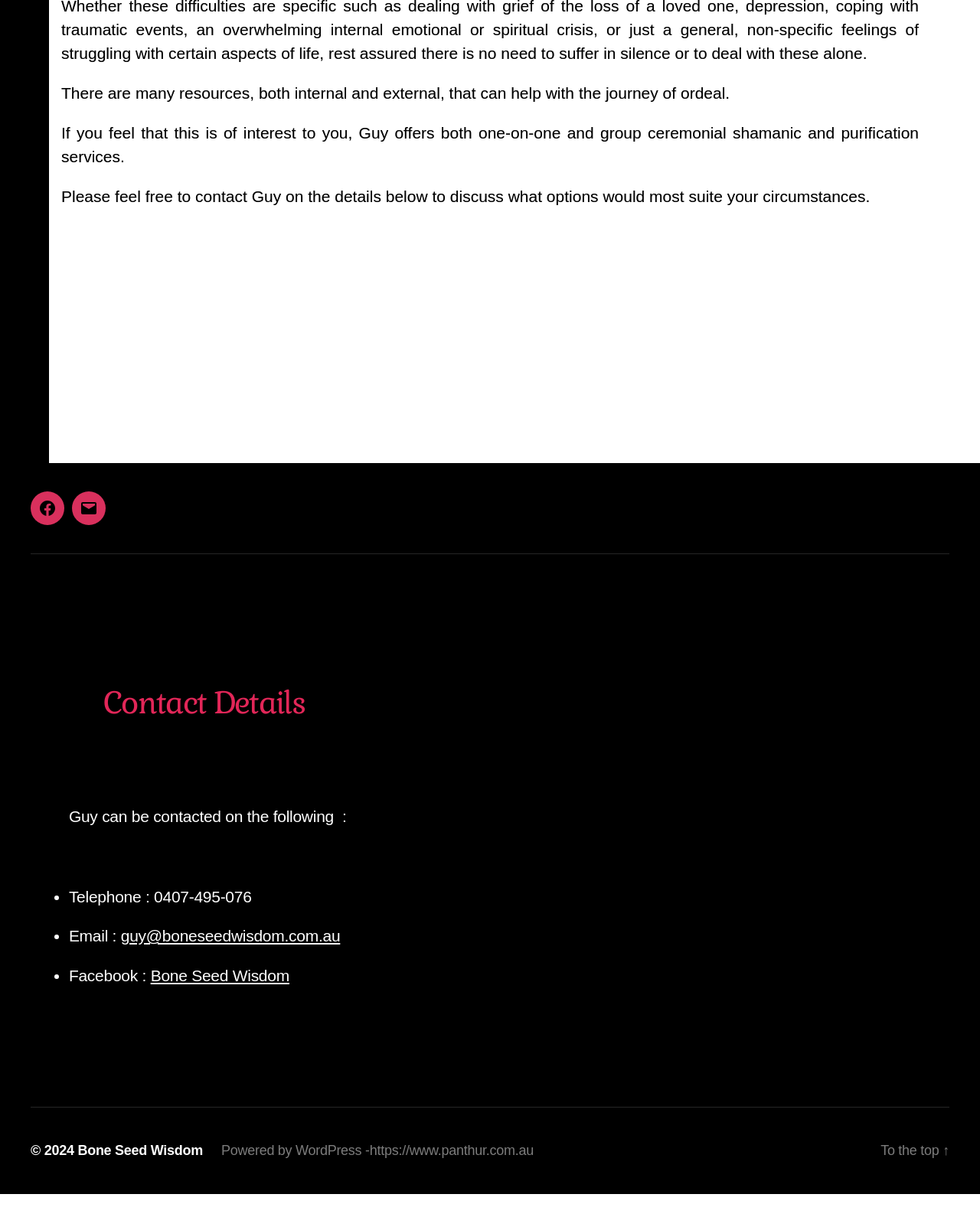What services does Guy offer?
Please provide a comprehensive answer based on the information in the image.

Based on the text, Guy offers both one-on-one and group ceremonial shamanic and purification services, as mentioned in the third paragraph.